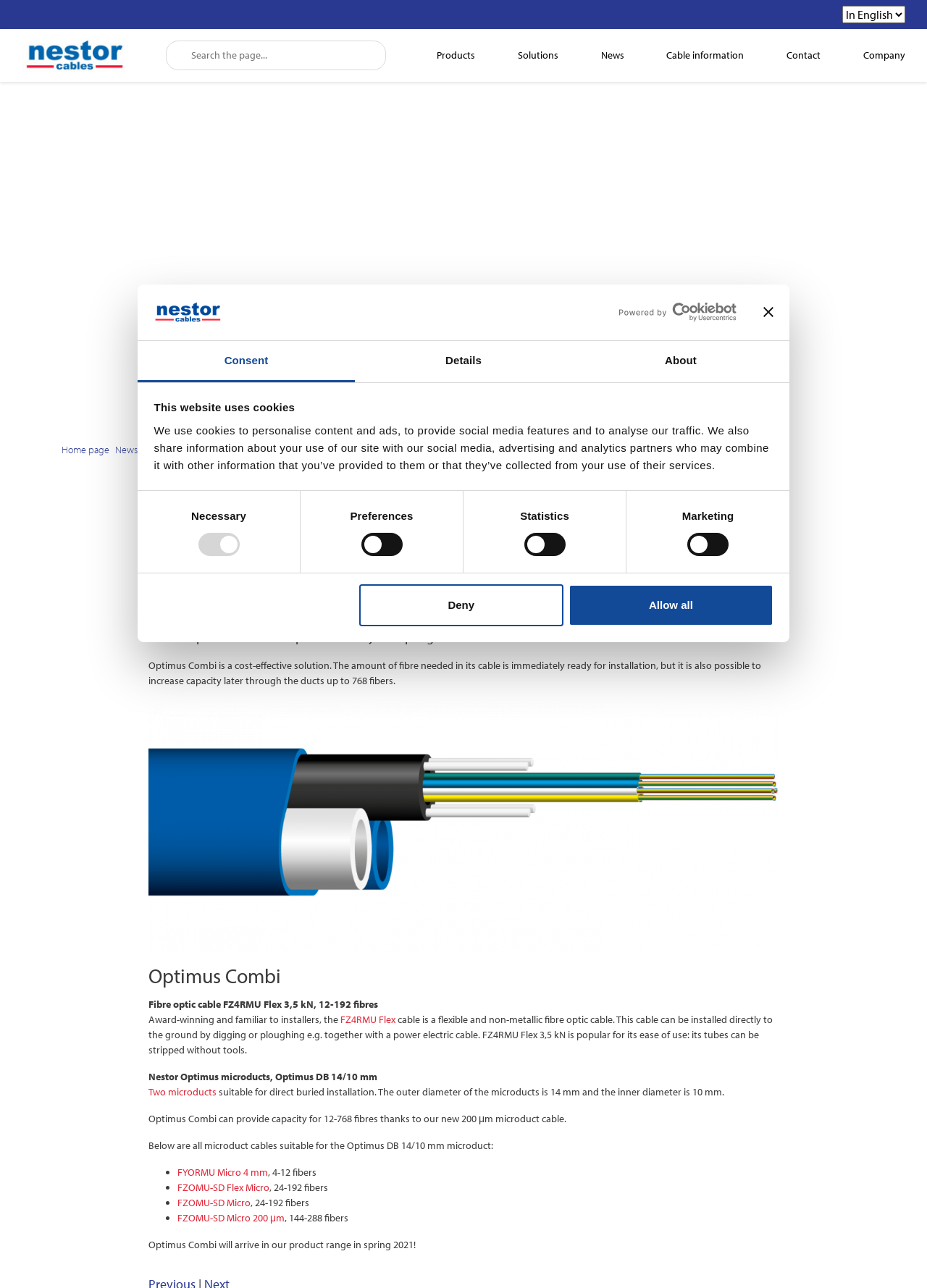What is the name of the fibre optic cable?
Provide a detailed answer to the question using information from the image.

The webpage mentions that the fibre optic cable is FZ4RMU Flex 3,5 kN, which is a flexible and non-metallic fibre optic cable that can be installed directly to the ground by digging or ploughing.